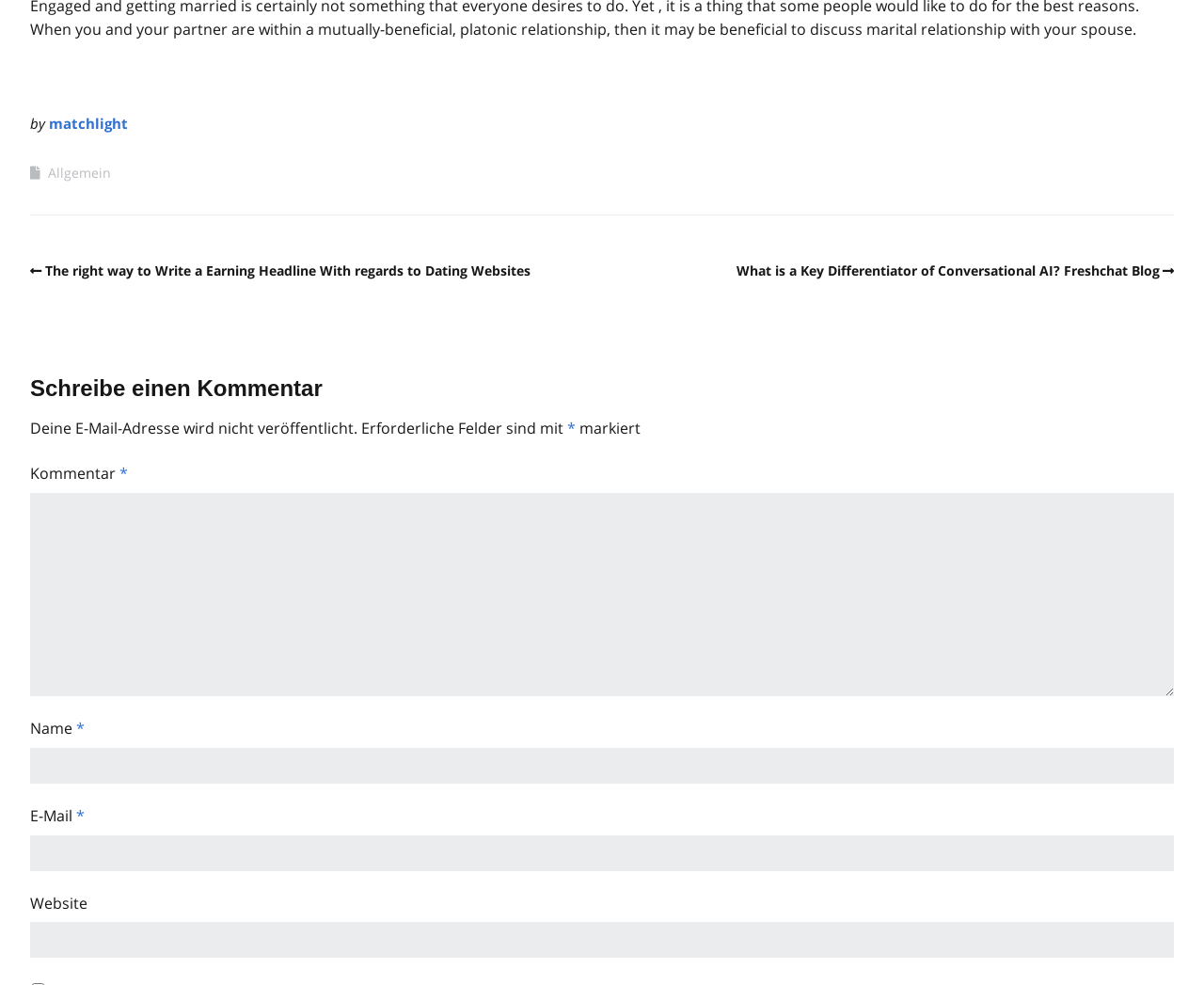Provide a single word or phrase answer to the question: 
What is the label of the third text box?

E-Mail